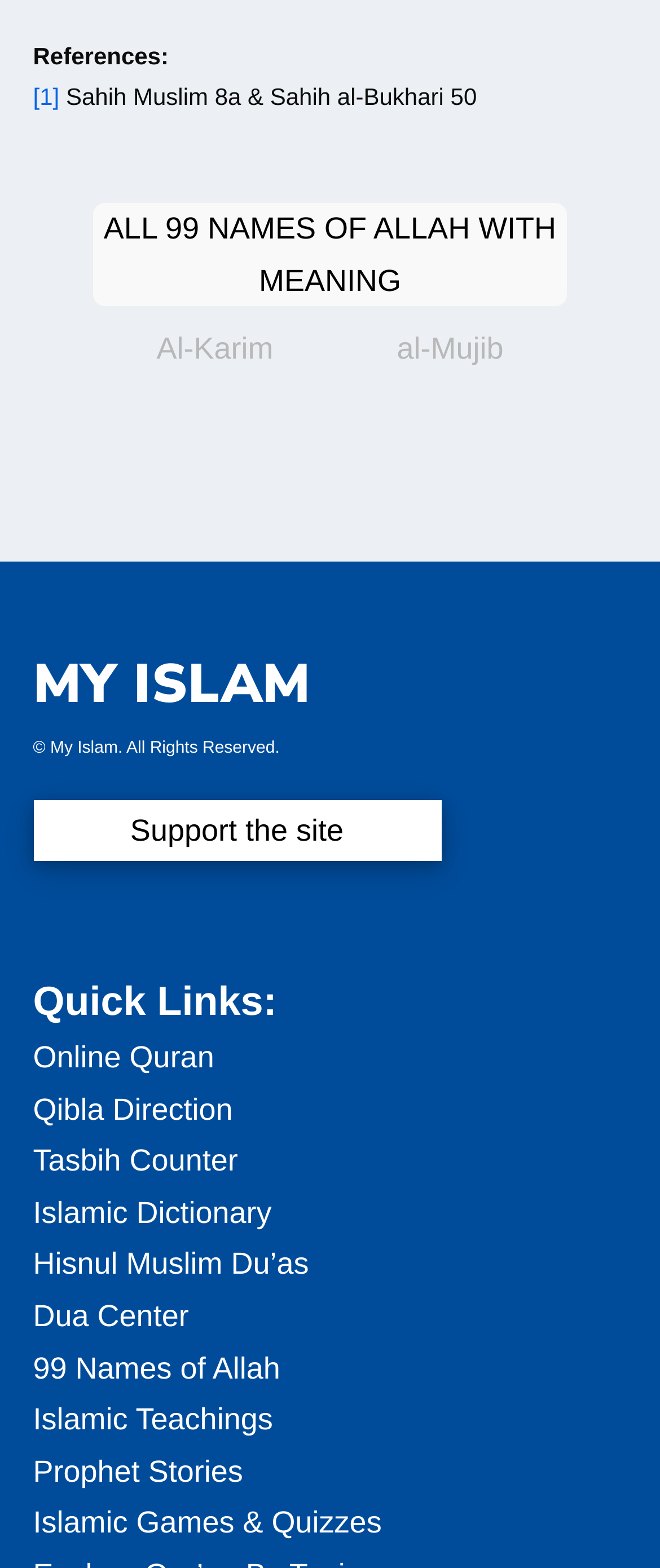Locate the bounding box coordinates of the element to click to perform the following action: 'Click on the 'ALL 99 NAMES OF ALLAH WITH MEANING' link'. The coordinates should be given as four float values between 0 and 1, in the form of [left, top, right, bottom].

[0.14, 0.129, 0.86, 0.195]